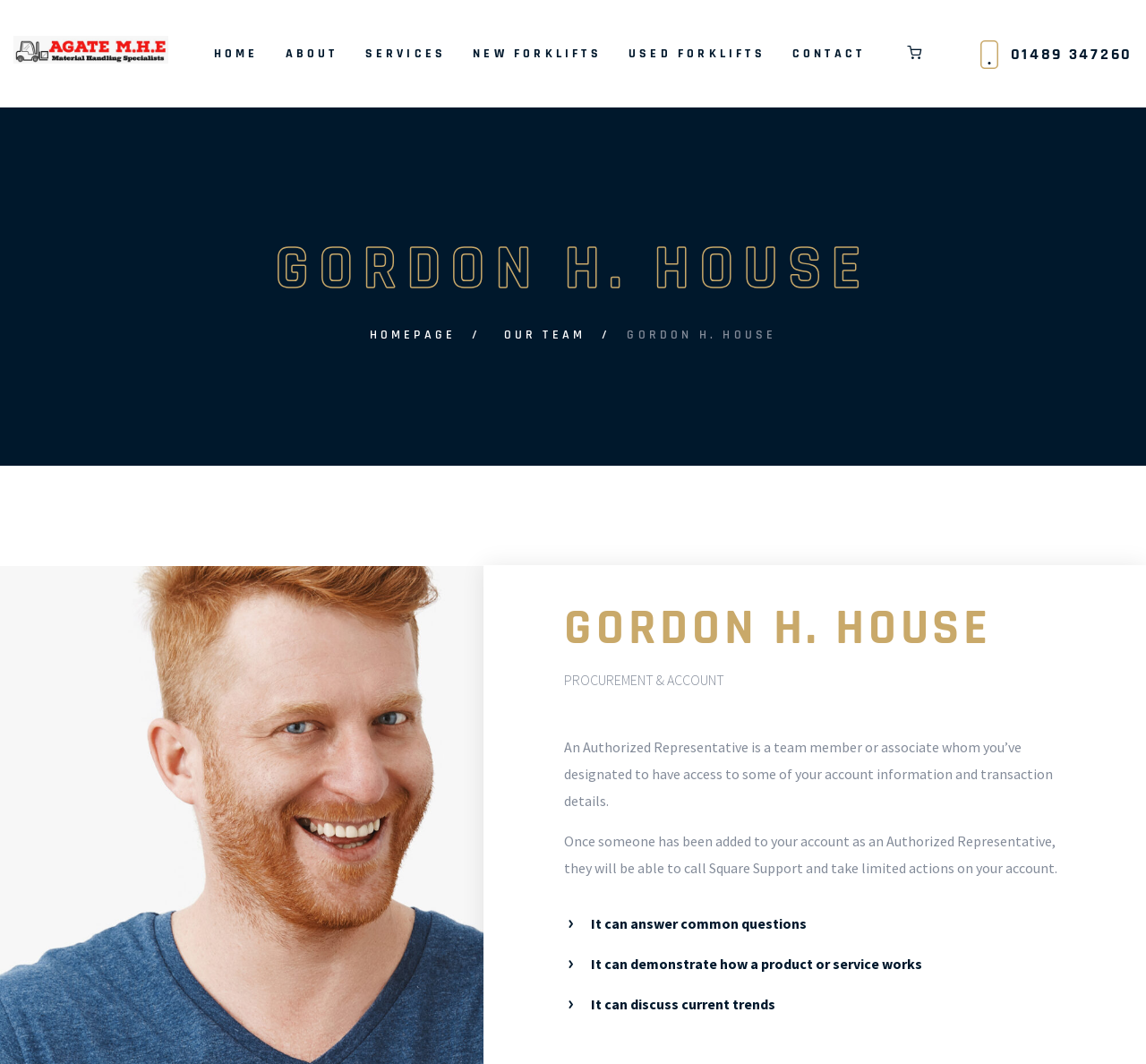Summarize the webpage with a detailed and informative caption.

The webpage is about Gordon H. House, an Agate MHE. At the top left, there is a link with no text. To the right of it, there are six links in a row, labeled "HOME", "ABOUT", "SERVICES", "NEW FORKLIFTS", "USED FORKLIFTS", and "CONTACT". Below these links, there is a button with a popup menu. Next to the button, there is a heading with a phone number, "01489 347260", which is also a link.

Below the top section, there is a large heading that spans the width of the page, reading "GORDON H. HOUSE". Underneath this heading, there are three links in a row, labeled "HOMEPAGE", "OUR TEAM", and a third link with no text. To the right of these links, there is a static text block with the same text as the large heading, "GORDON H. HOUSE". Below this text block, there is another heading with the same text, followed by several paragraphs of text.

The paragraphs of text describe the role of an Authorized Representative, including what they can do and how they can assist with account information and transactions. There are also several short sentences that describe the capabilities of something, such as answering common questions, demonstrating products or services, and discussing current trends.